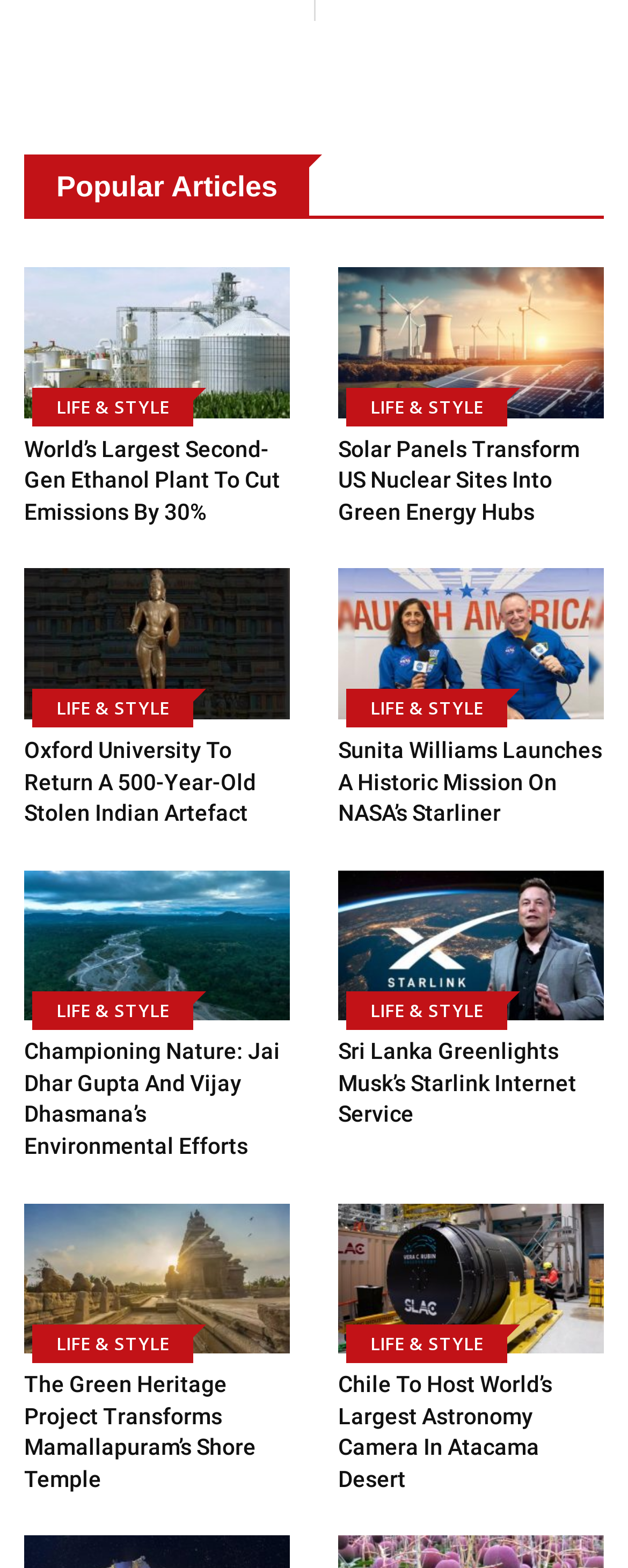Find the bounding box coordinates for the area that must be clicked to perform this action: "Discover Championing Nature: Jai Dhar Gupta and Vijay Dhasmana’s Environmental Efforts".

[0.038, 0.555, 0.462, 0.651]